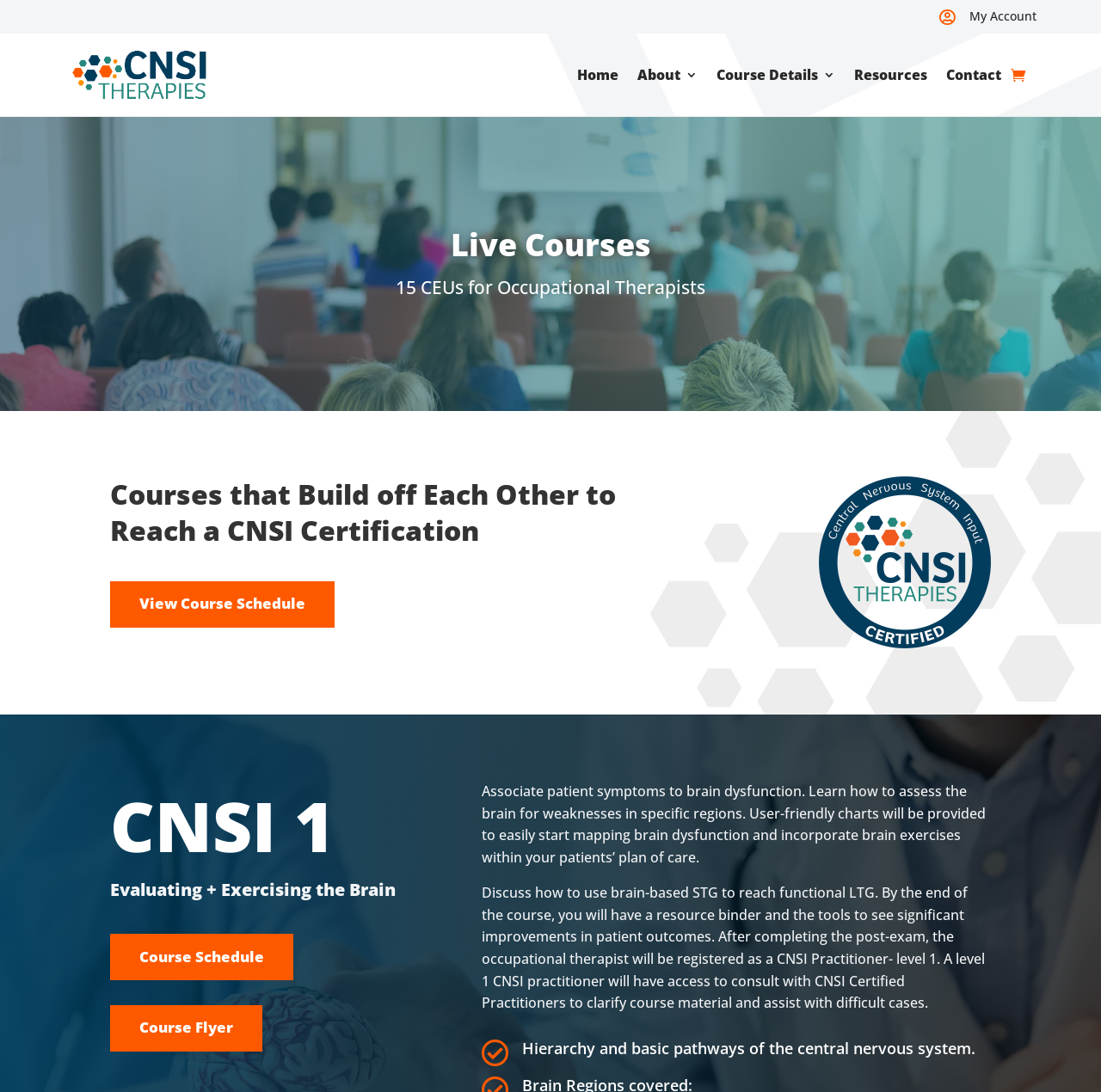How many menu items are in the vertical menu?
Based on the image, give a concise answer in the form of a single word or short phrase.

5